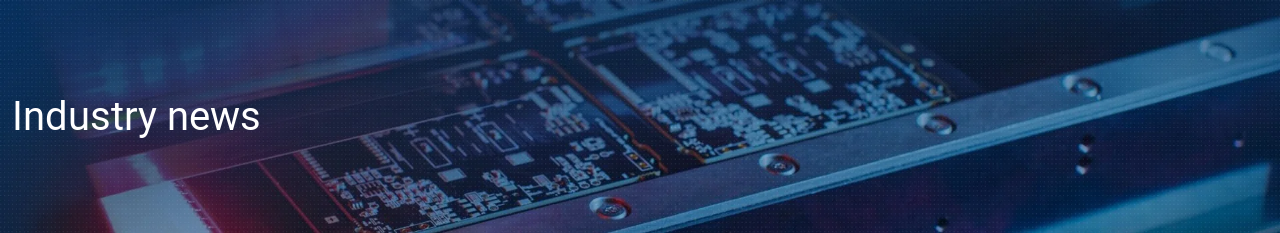Use a single word or phrase to answer the question:
What is the main subject of the image?

Printed circuit boards